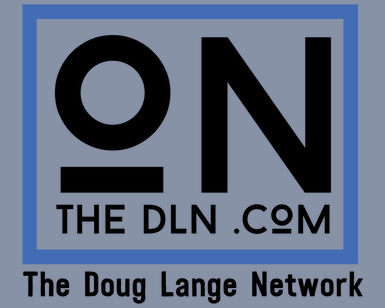Respond with a single word or short phrase to the following question: 
What is the shape of the element within the letter 'O'?

circular